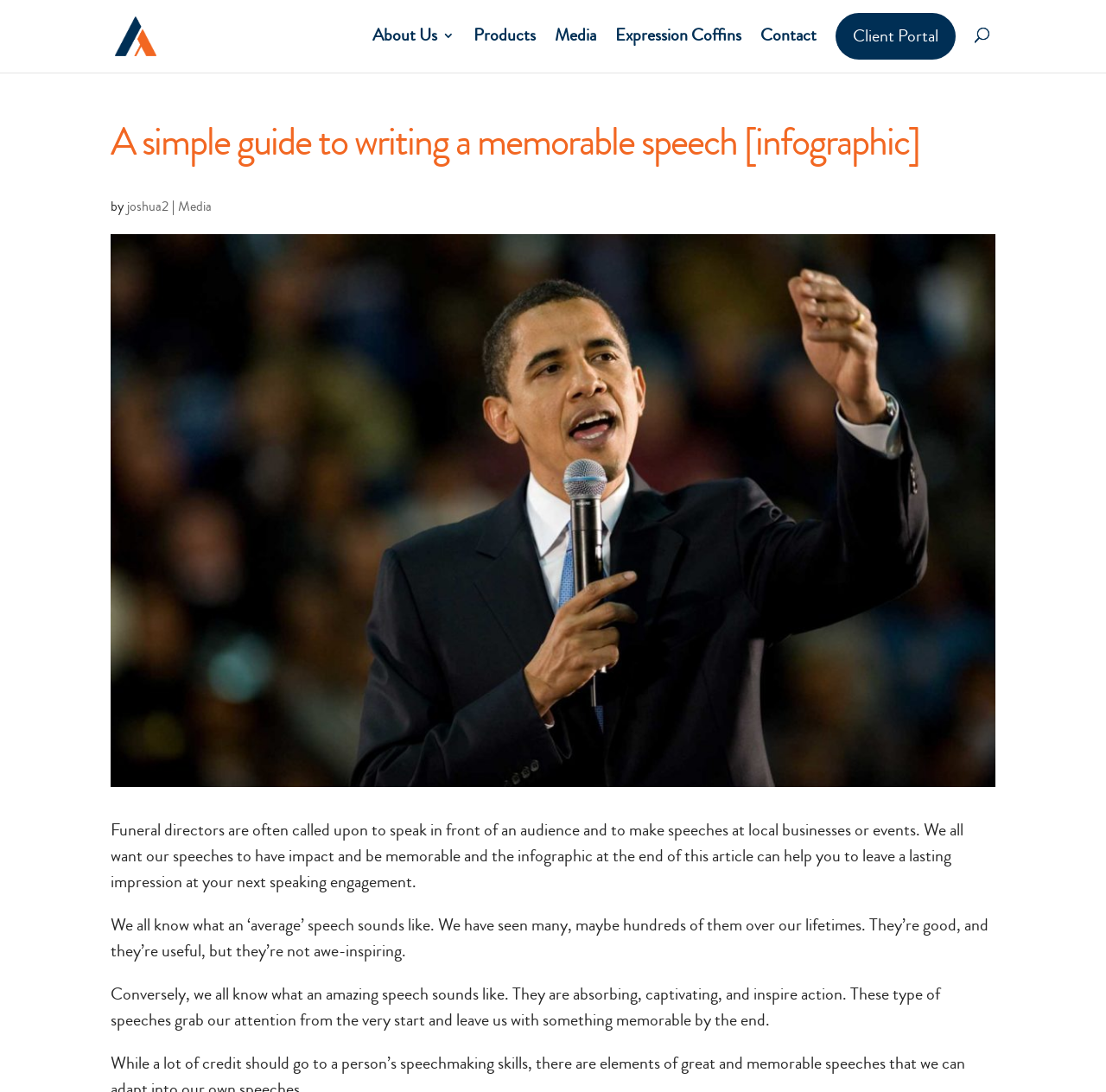Please reply with a single word or brief phrase to the question: 
What is the purpose of the infographic at the end of the article?

to help leave a lasting impression